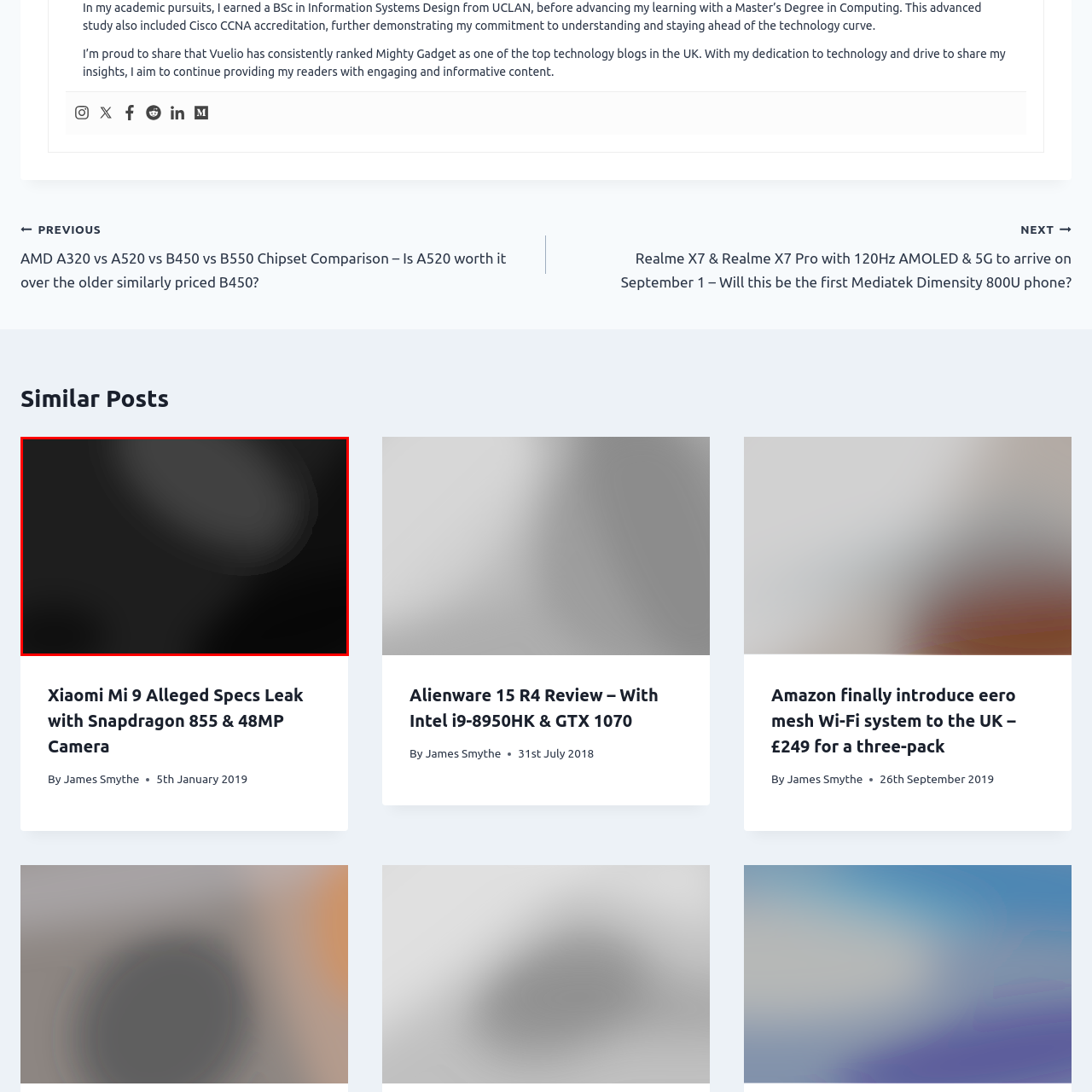Describe in detail the contents of the image highlighted within the red box.

The image depicts the Xiaomi Mi 9, showcasing its alleged specifications, which include the powerful Snapdragon 855 processor and a 48MP camera. This smartphone is highlighted for its advanced features and performance capabilities, making it a notable device in the technology market. The context suggests that the specification leak provides insights into the anticipated strengths of the Xiaomi Mi 9, appealing to tech enthusiasts and potential buyers interested in high-performance smartphones.